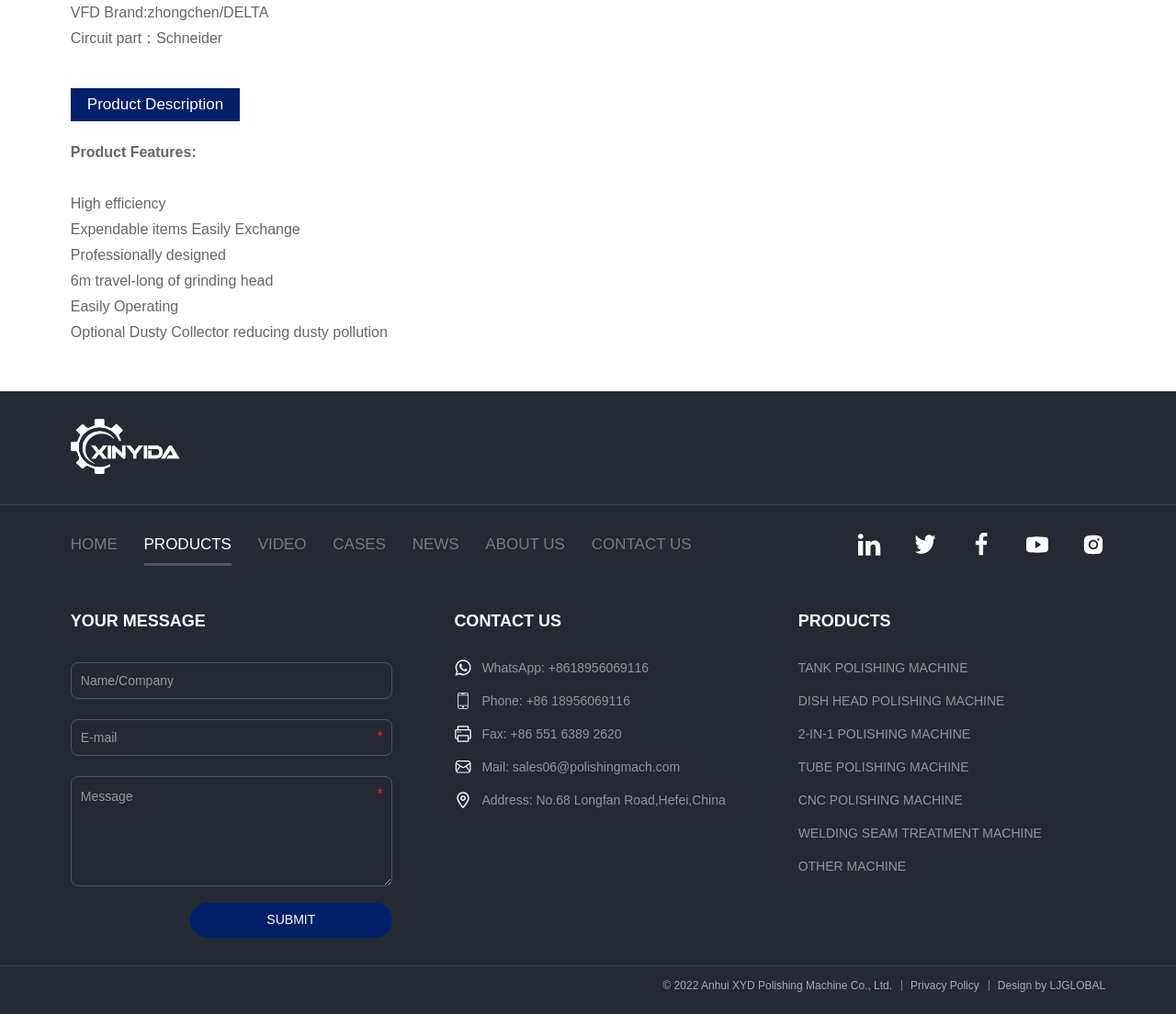Pinpoint the bounding box coordinates of the element that must be clicked to accomplish the following instruction: "Click the 'SUBMIT' button". The coordinates should be in the format of four float numbers between 0 and 1, i.e., [left, top, right, bottom].

[0.162, 0.891, 0.333, 0.923]